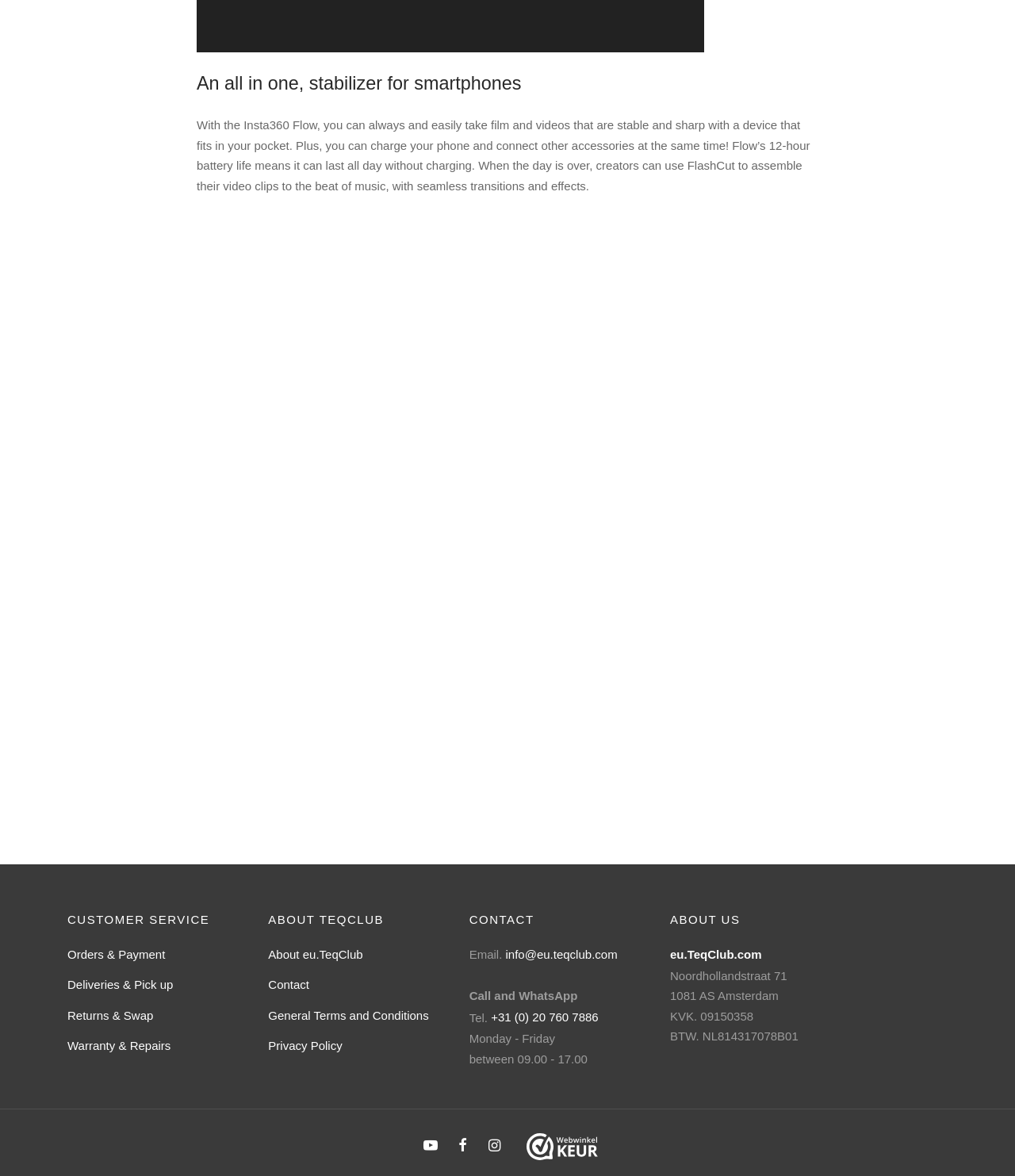What is the product being promoted?
Refer to the image and give a detailed response to the question.

Based on the webpage content, I can see that the product being promoted is the Insta360 Flow, which is a stabilizer for smartphones. This is evident from the heading 'An all in one, stabilizer for smartphones' and the description that follows.